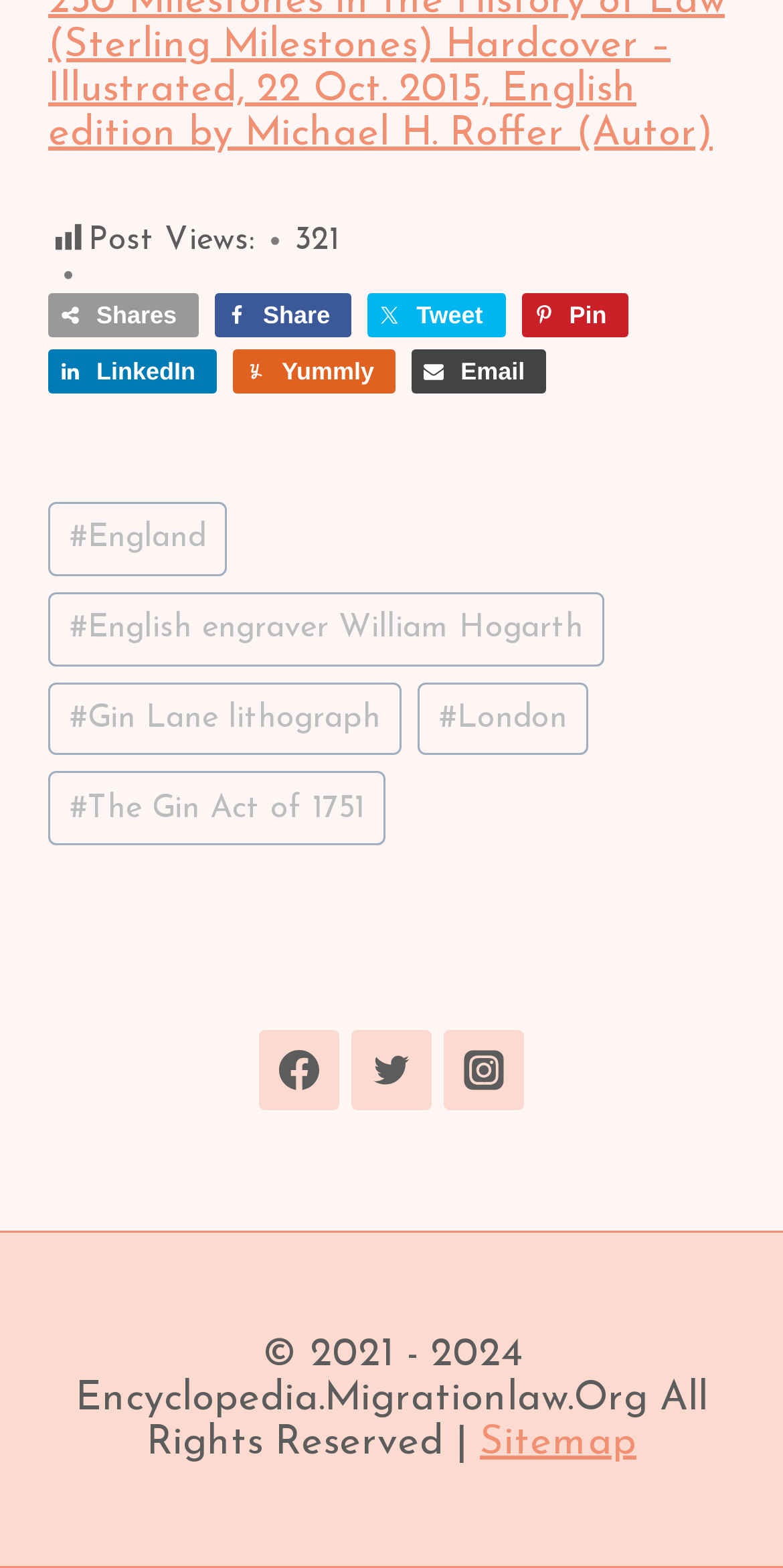Please determine the bounding box coordinates for the element that should be clicked to follow these instructions: "View post tags".

[0.059, 0.31, 0.177, 0.364]